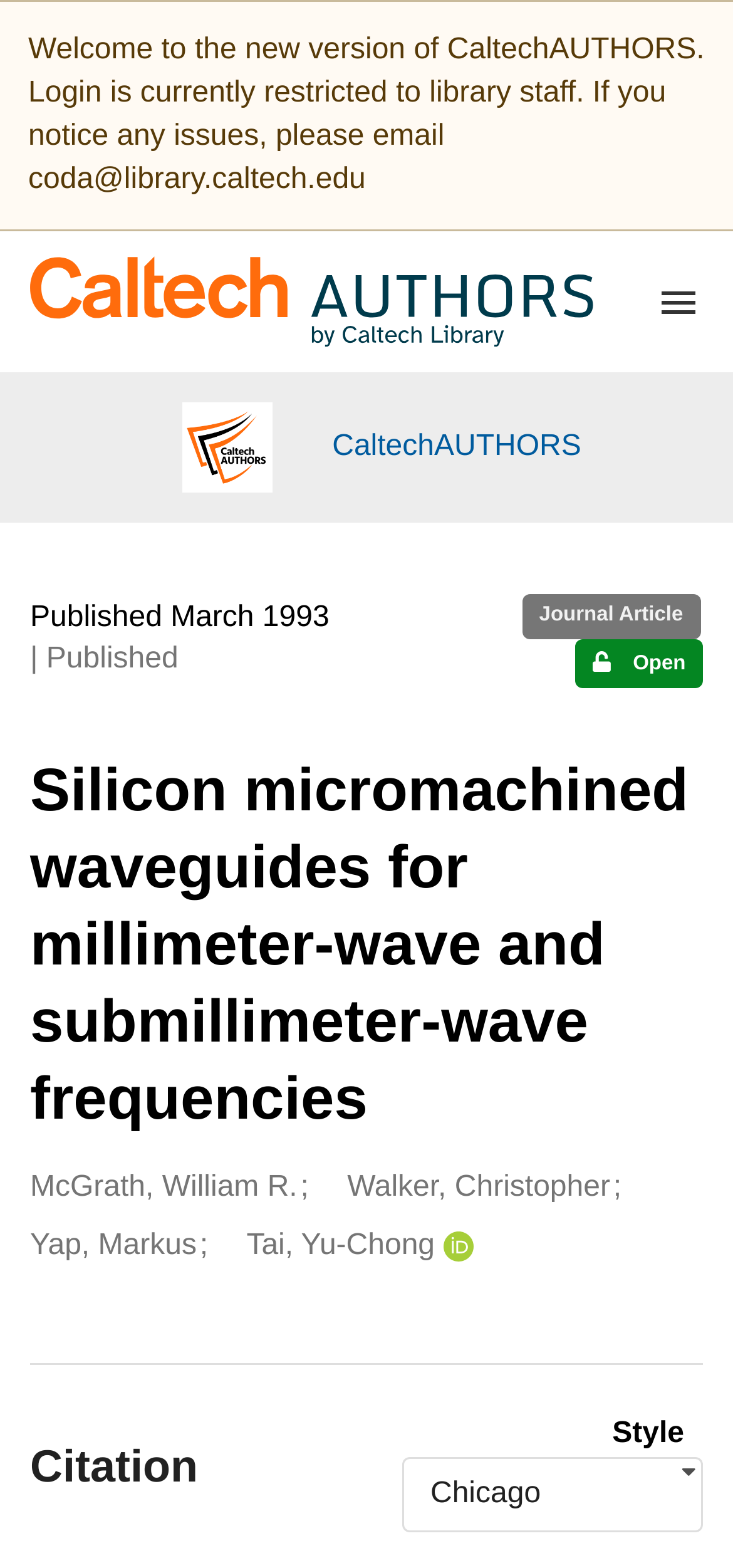Who are the creators of the publication?
Provide an in-depth and detailed explanation in response to the question.

I found the creators by looking at the 'Creators and contributors' region, which contains a DescriptionList element with multiple DescriptionListDetail child elements, each containing a link to a creator's name, such as 'McGrath, William R.', 'Walker, Christopher', 'Yap, Markus', and 'Tai, Yu-Chong'.